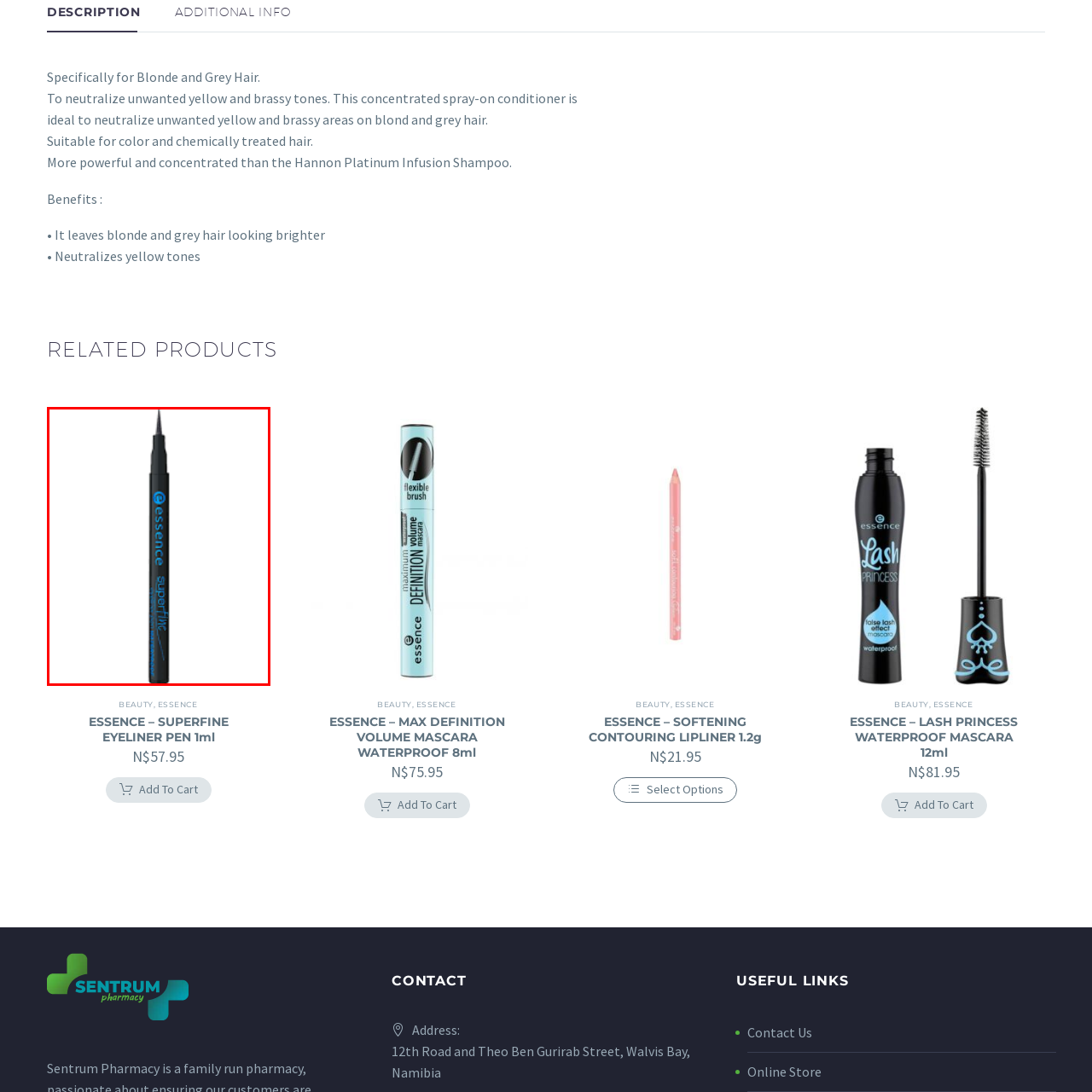What is the eyeliner pen praised for?
Pay attention to the image surrounded by the red bounding box and answer the question in detail based on the image.

According to the caption, the eyeliner pen is particularly praised for its longevity and accuracy, making it a favorite among makeup enthusiasts.